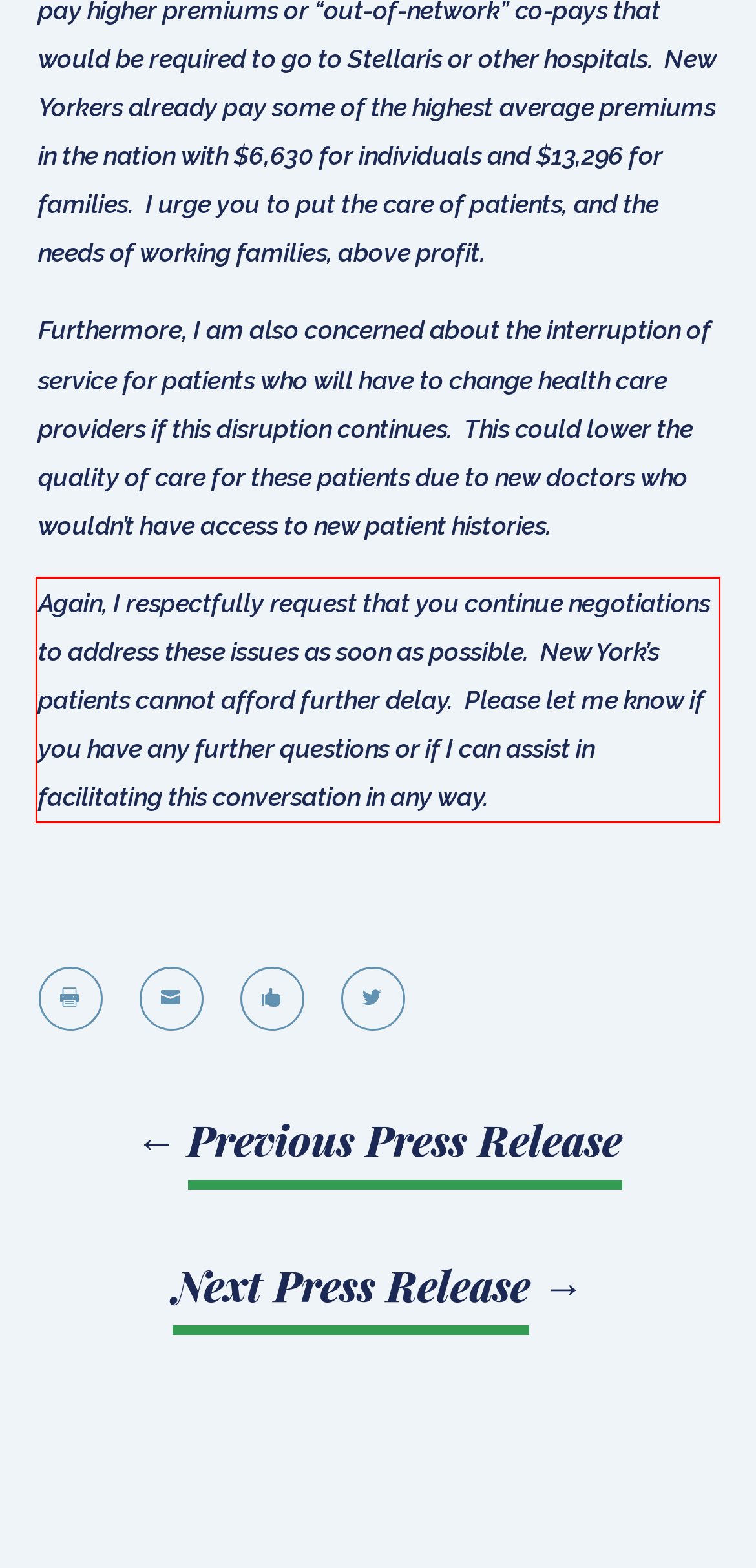Examine the screenshot of the webpage, locate the red bounding box, and generate the text contained within it.

Again, I respectfully request that you continue negotiations to address these issues as soon as possible. New York’s patients cannot afford further delay. Please let me know if you have any further questions or if I can assist in facilitating this conversation in any way.